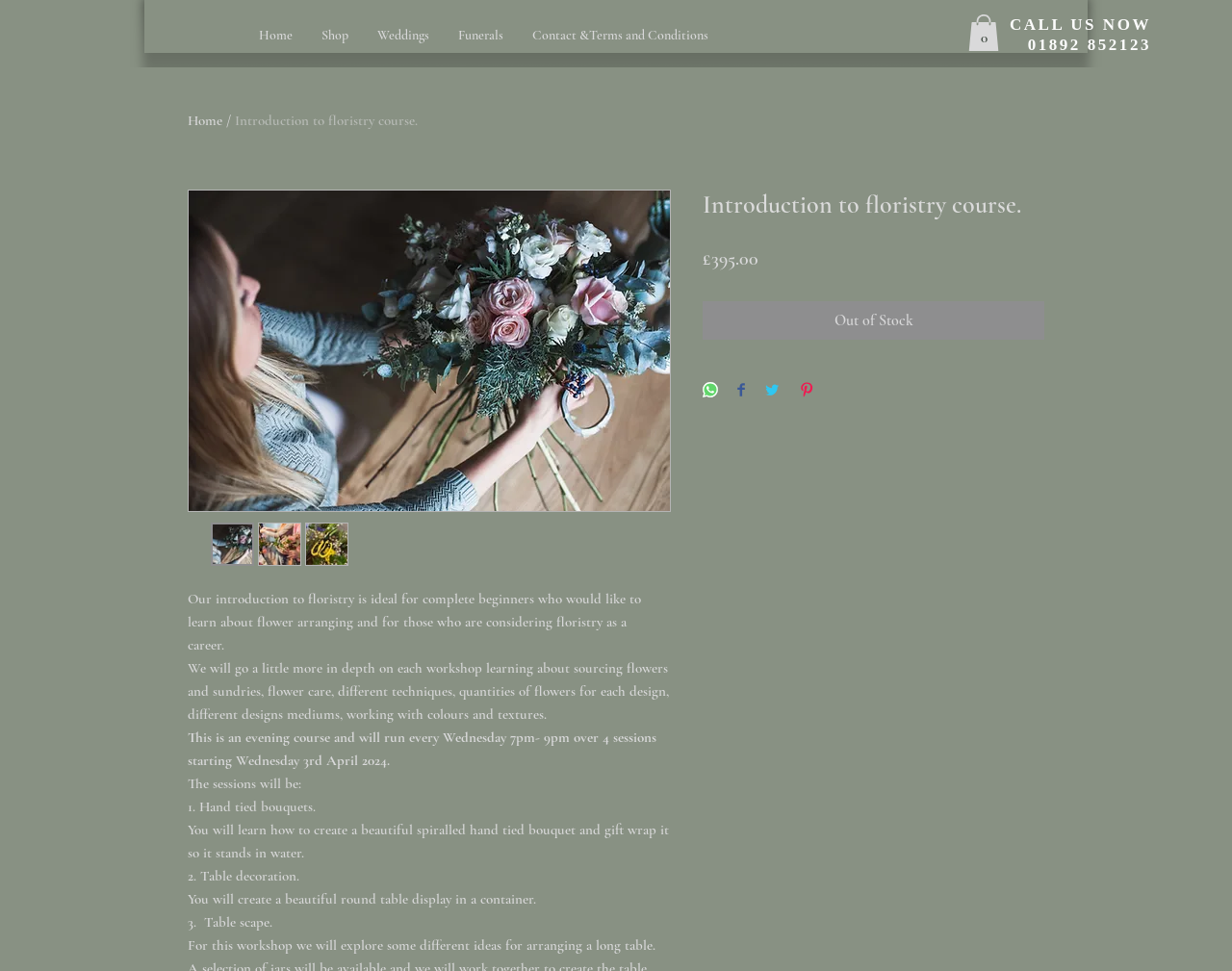Please provide a brief answer to the following inquiry using a single word or phrase:
What is the topic of the second session in the floristry course?

Table decoration